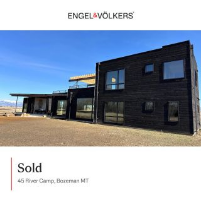What is the condition of the sky in the image?
Deliver a detailed and extensive answer to the question.

The caption describes the home as being set against a backdrop of clear blue skies, emphasizing its beautiful surroundings in the picturesque Montana landscape.